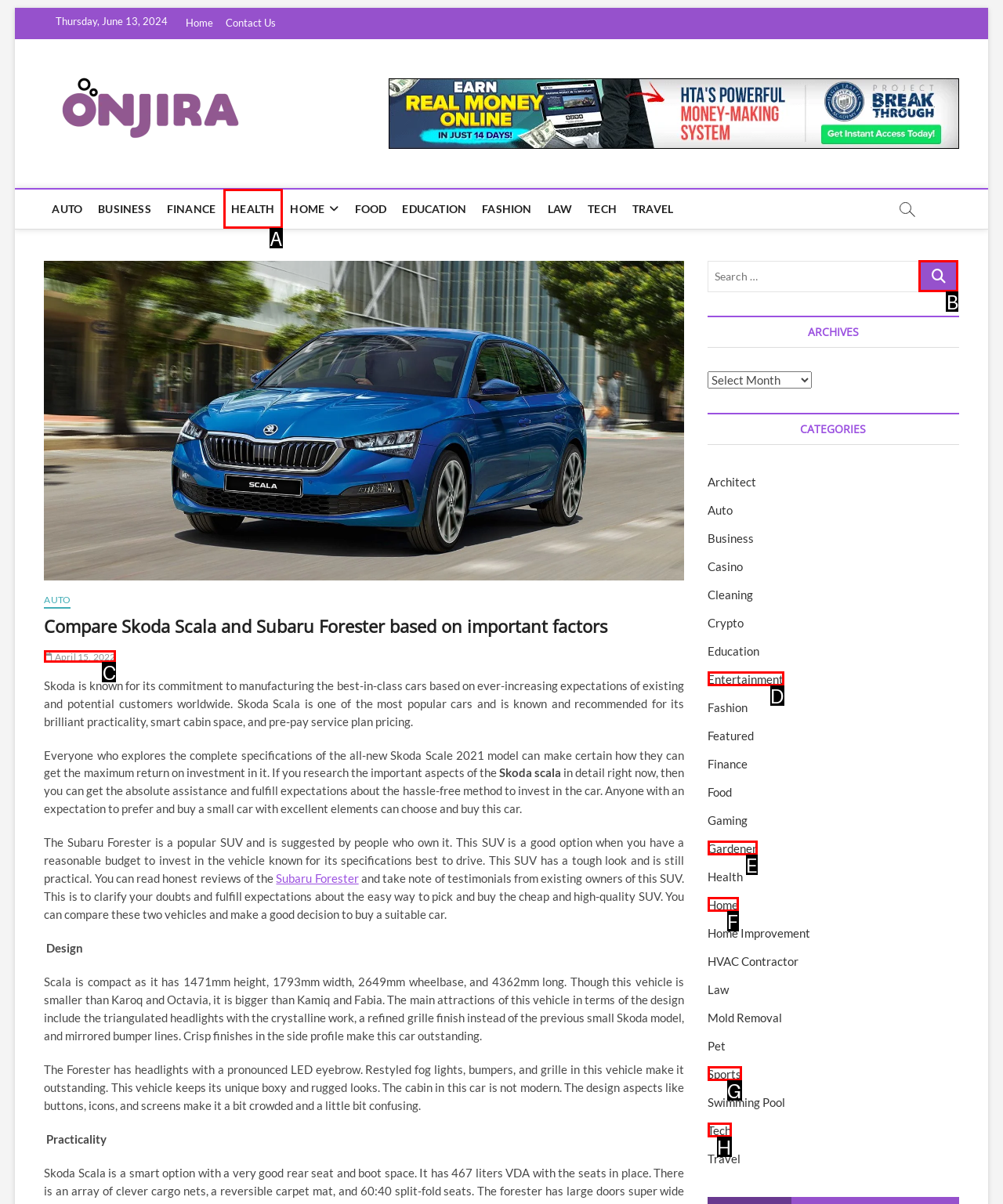From the given options, choose the HTML element that aligns with the description: April 15, 2022. Respond with the letter of the selected element.

C